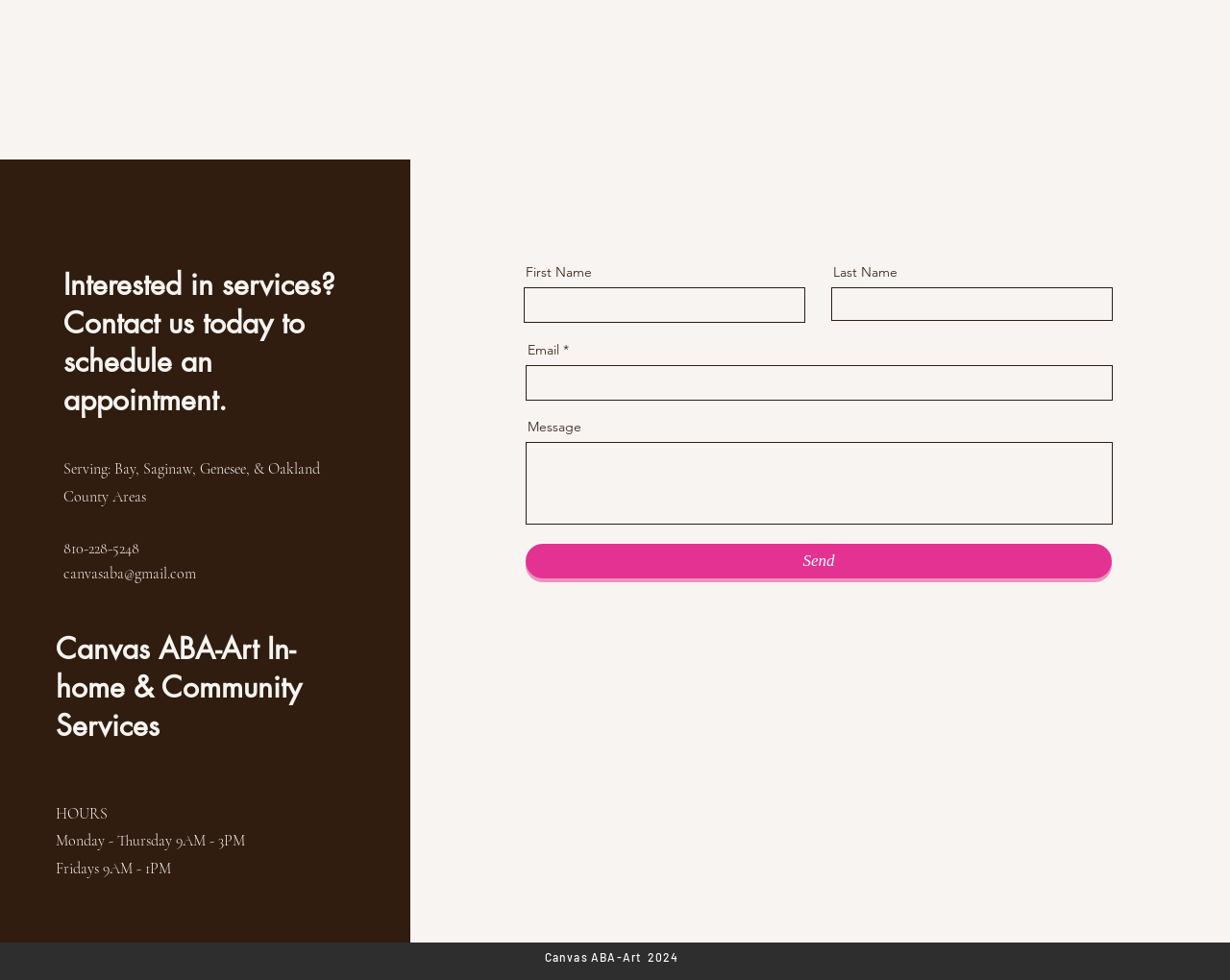Calculate the bounding box coordinates for the UI element based on the following description: "parent_node: Message". Ensure the coordinates are four float numbers between 0 and 1, i.e., [left, top, right, bottom].

[0.427, 0.451, 0.905, 0.535]